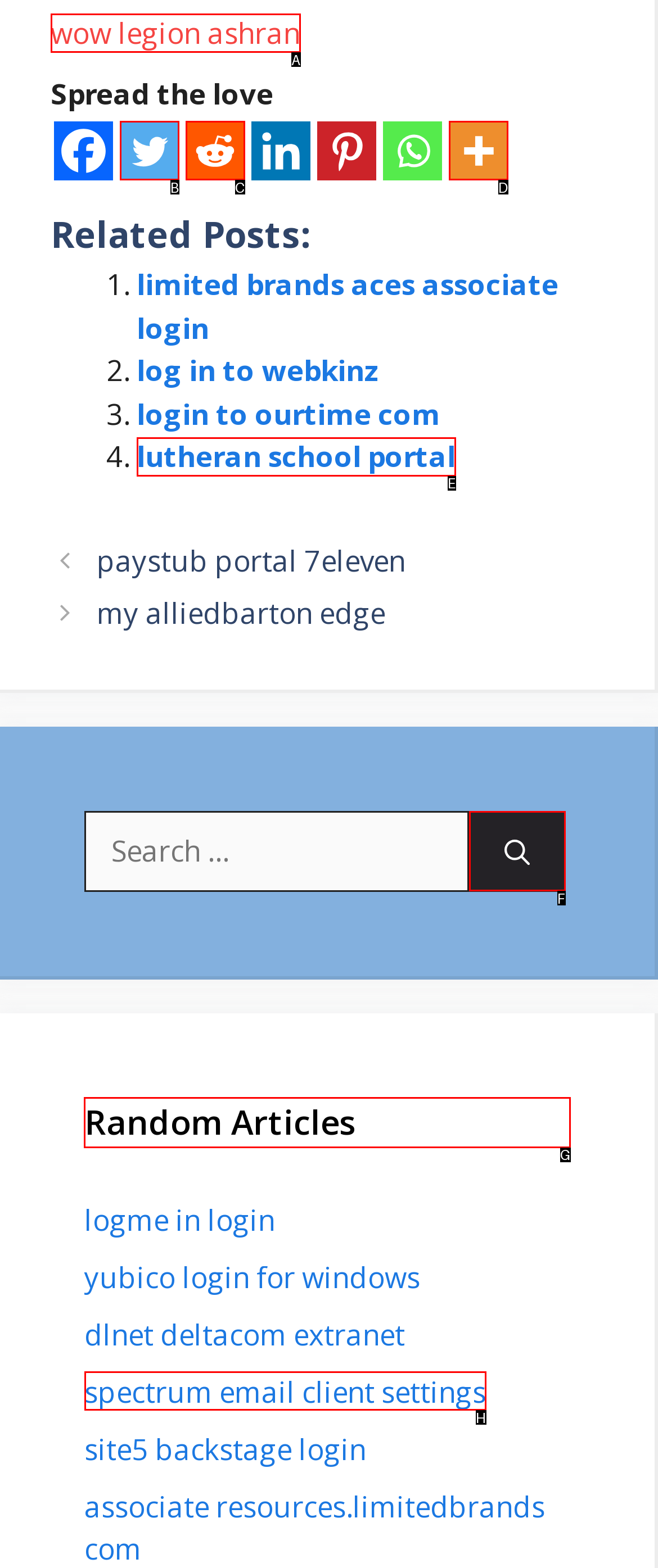Choose the UI element to click on to achieve this task: Check random articles. Reply with the letter representing the selected element.

G